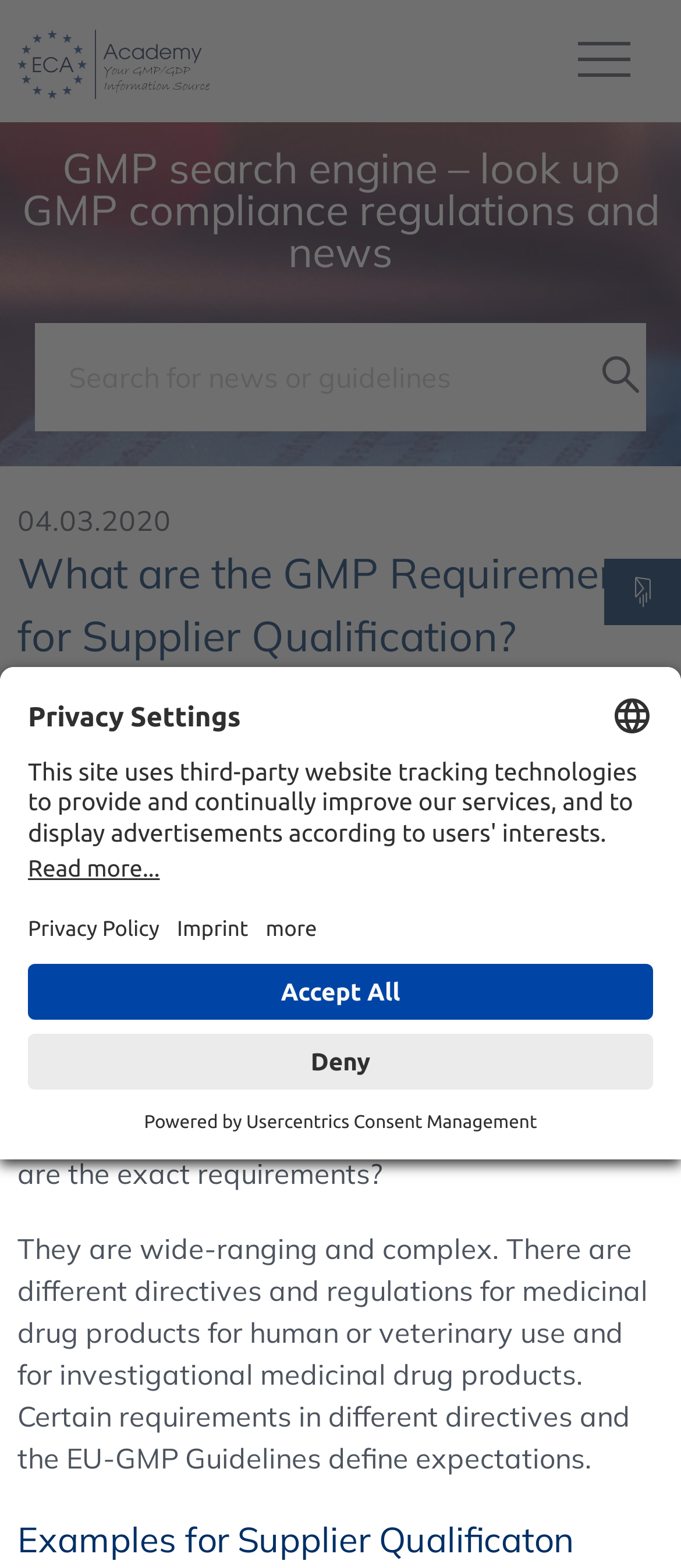What is the purpose of supplier qualification? Please answer the question using a single word or phrase based on the image.

Risk assessment tool